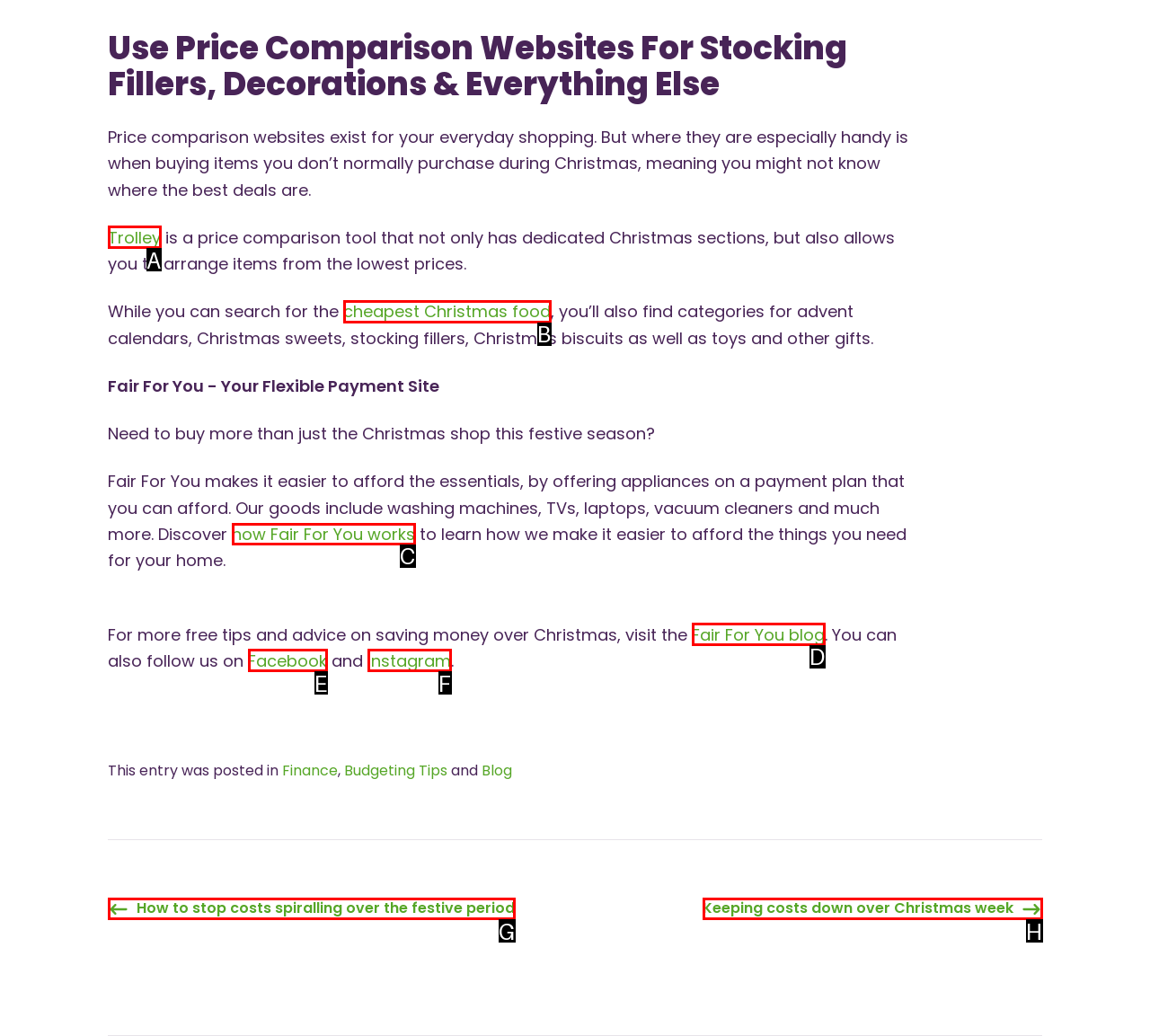Please indicate which option's letter corresponds to the task: Discover how Fair For You works by examining the highlighted elements in the screenshot.

C